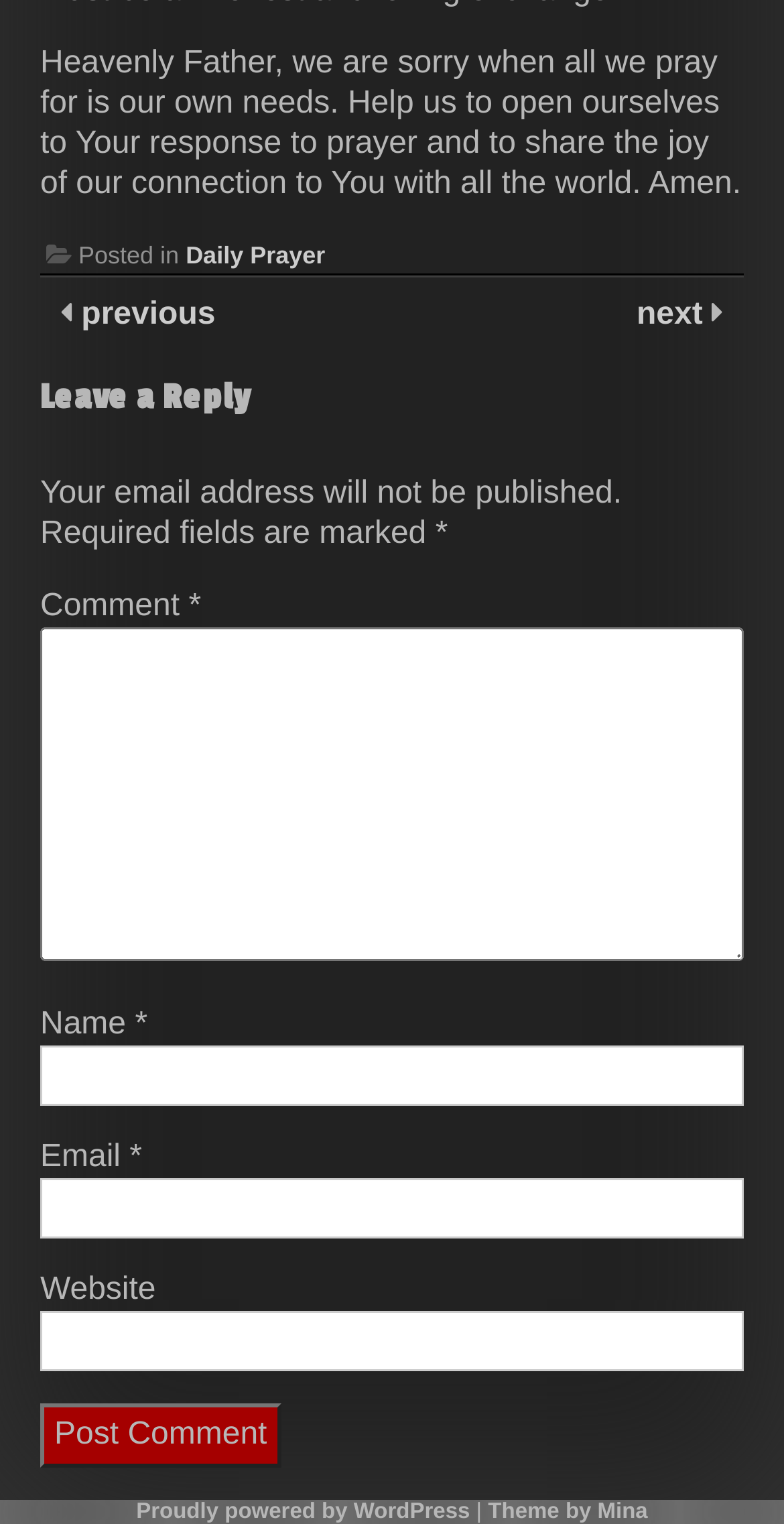Determine the bounding box coordinates of the clickable region to carry out the instruction: "Click the 'Post Comment' button".

[0.051, 0.921, 0.358, 0.964]